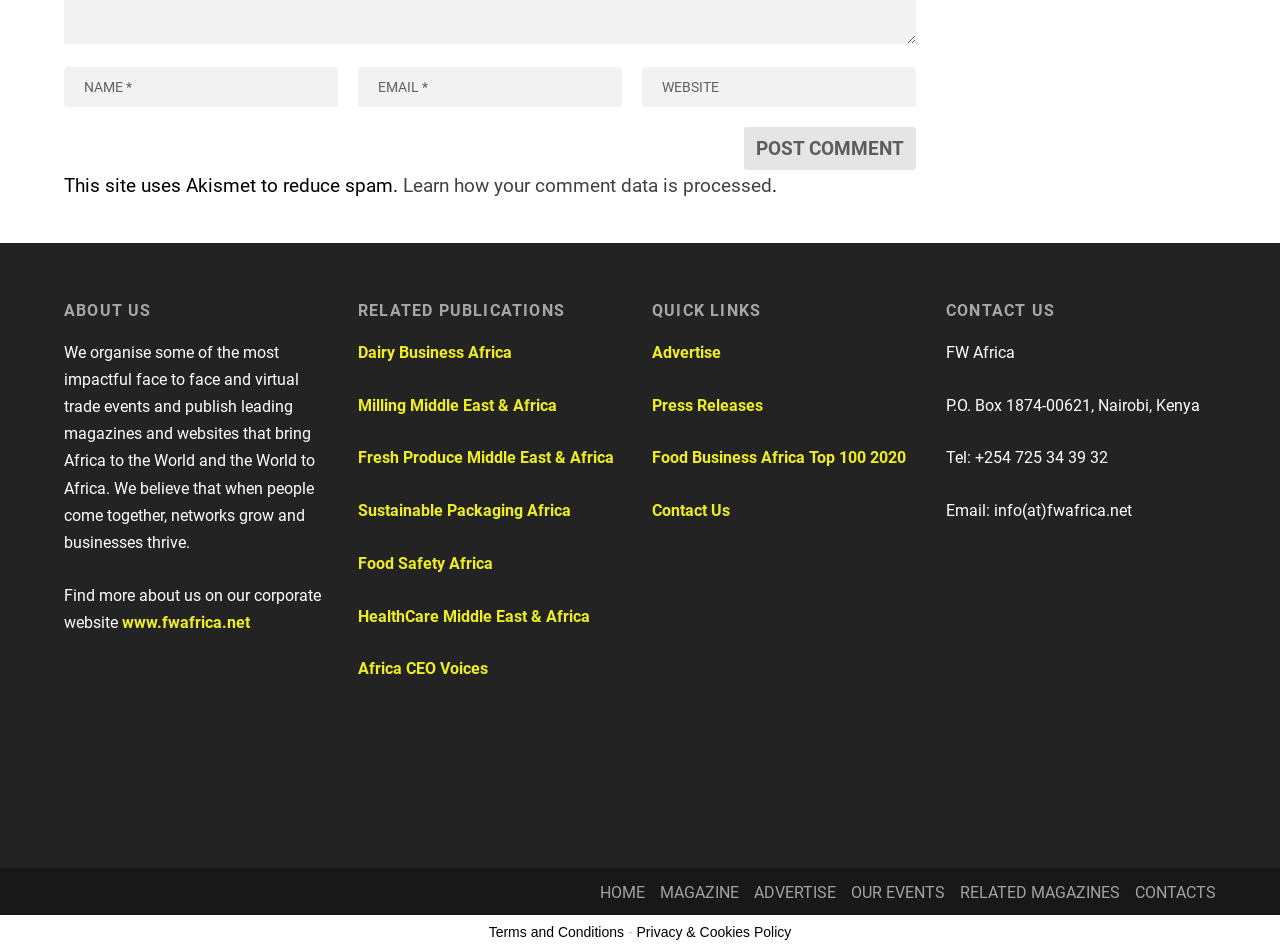Use a single word or phrase to answer the question:
What is the company's contact email?

info(at)fwafrica.net